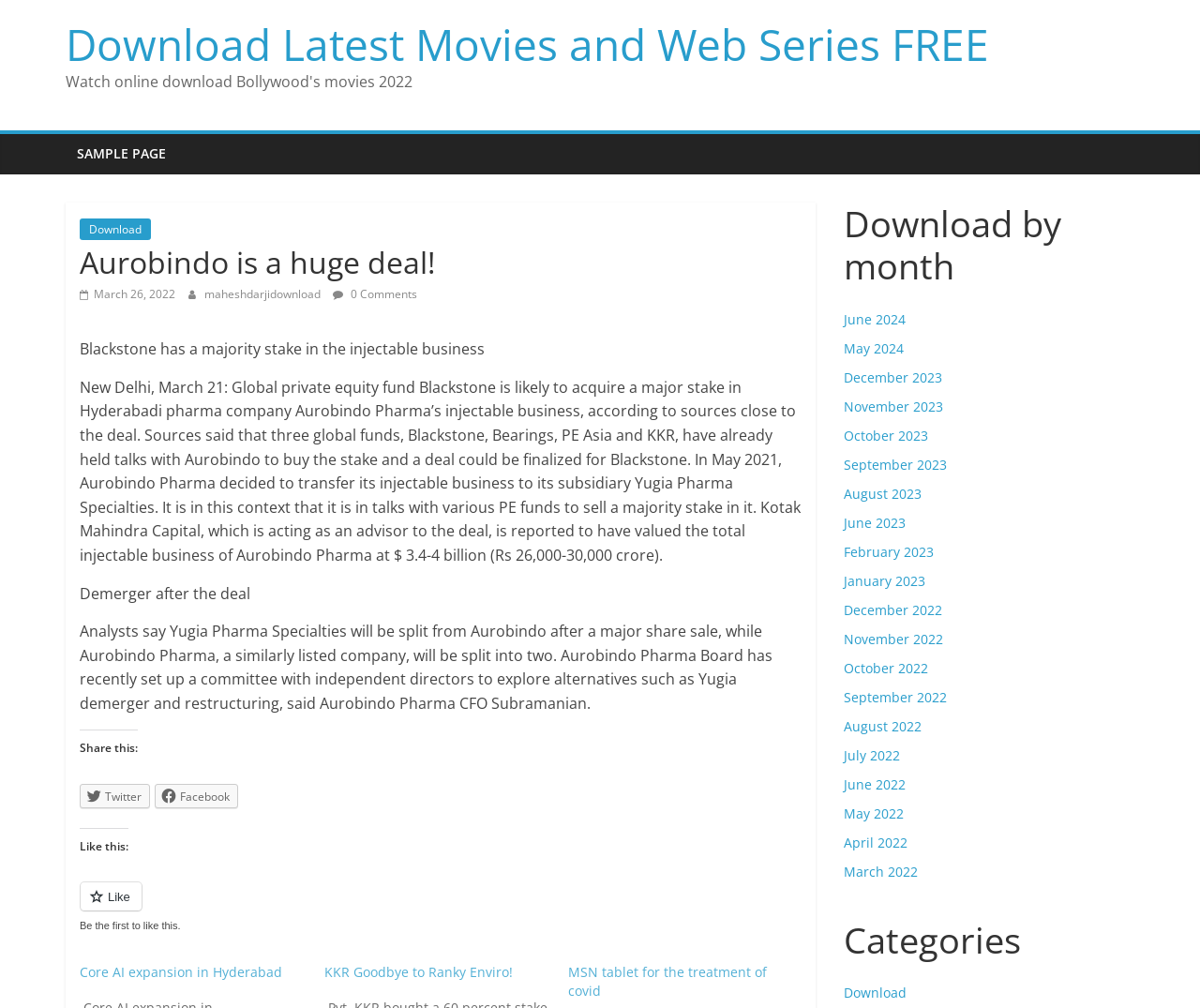Give a one-word or one-phrase response to the question:
What is the date mentioned in the article?

March 21